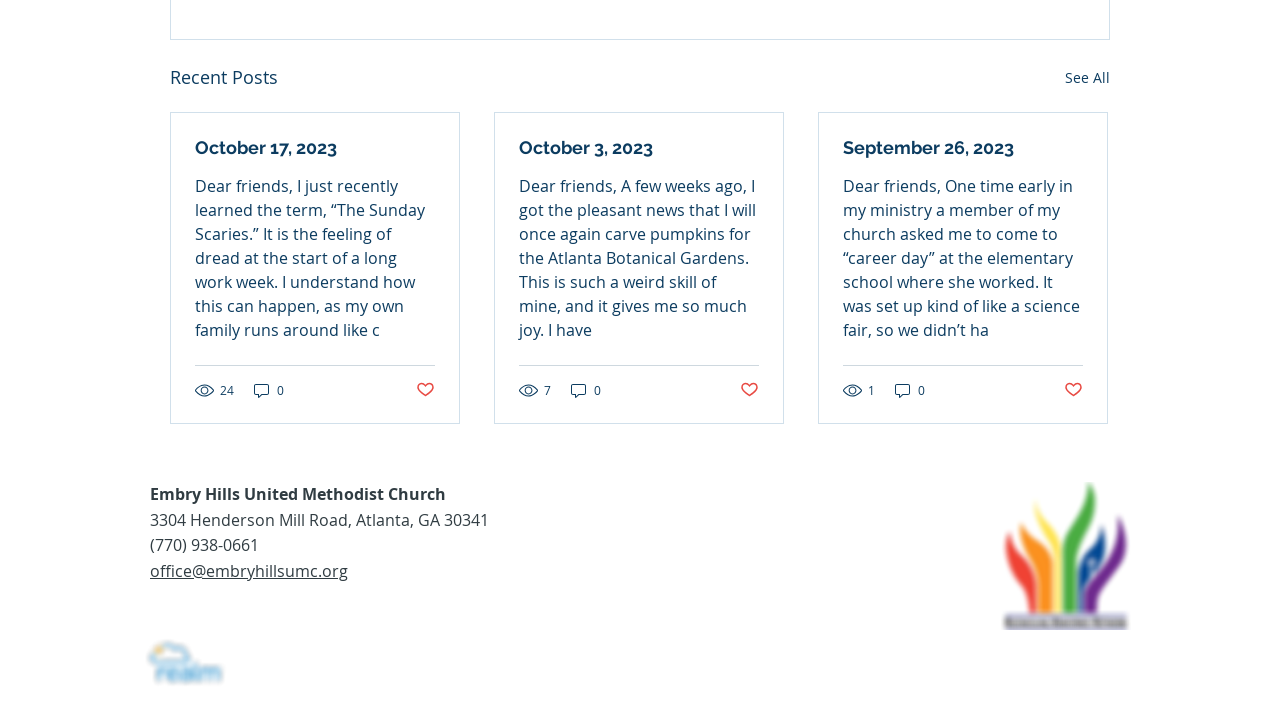Could you please study the image and provide a detailed answer to the question:
What is the phone number of the church?

I found the answer by looking at the StaticText element with the text '(770) 938-0661' located at the bottom of the webpage.